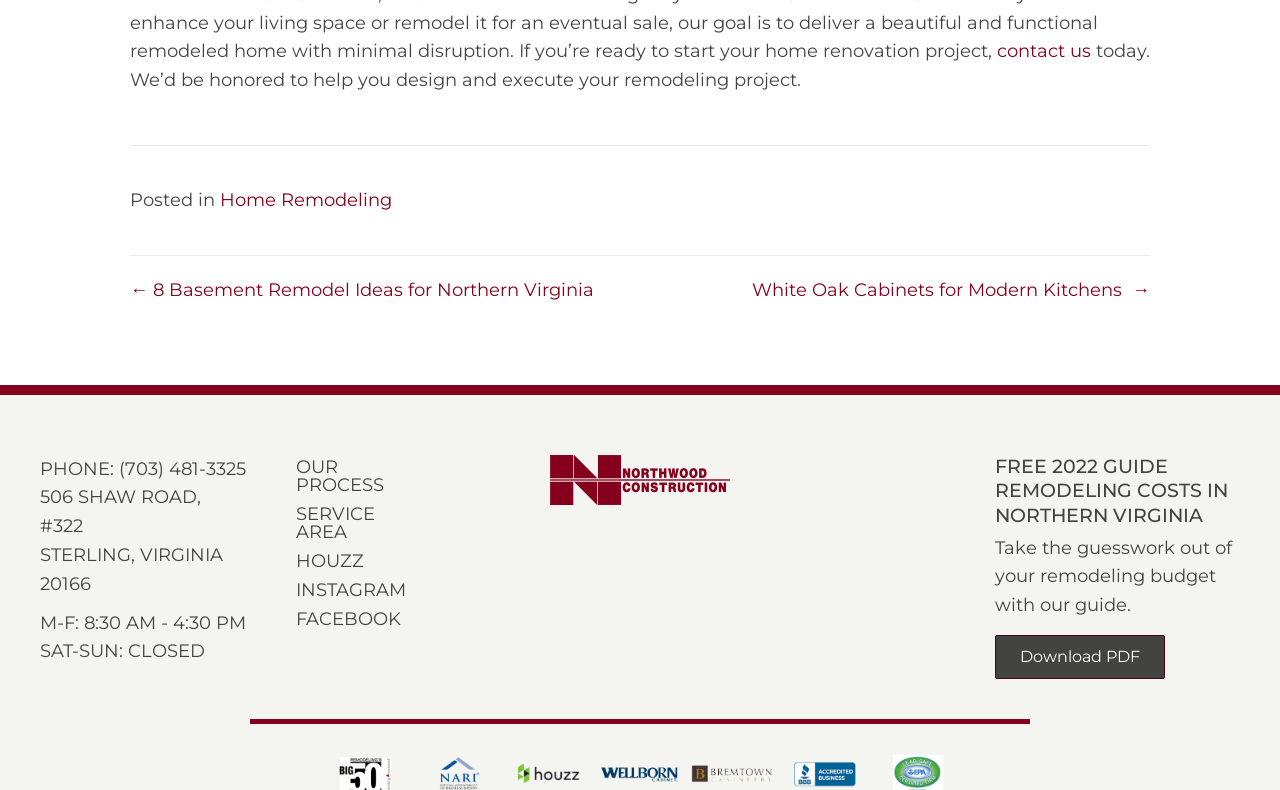Predict the bounding box of the UI element based on the description: "HOUZZ". The coordinates should be four float numbers between 0 and 1, formatted as [left, top, right, bottom].

[0.225, 0.688, 0.339, 0.723]